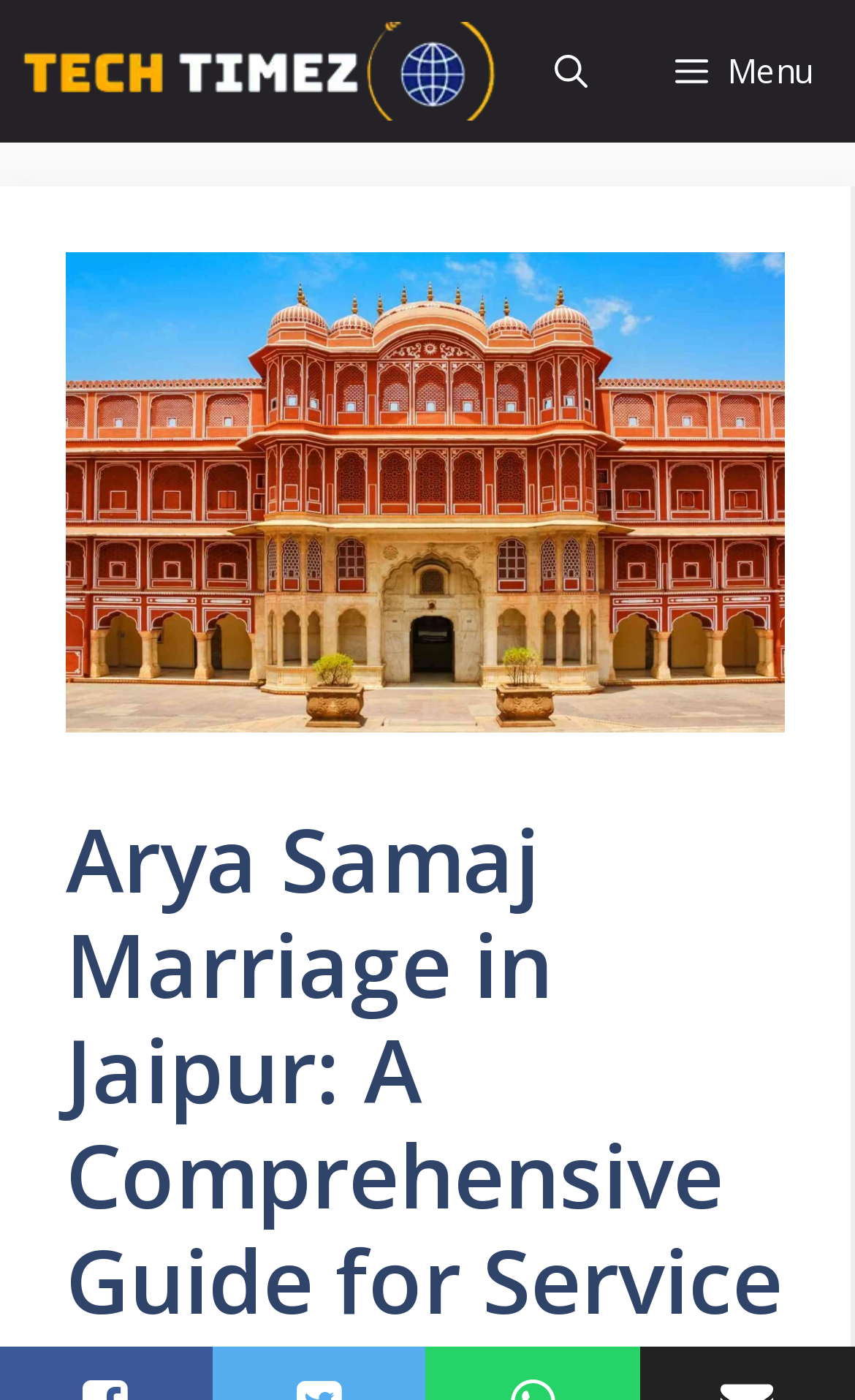What is the logo of the website?
Please look at the screenshot and answer in one word or a short phrase.

Tech Timez